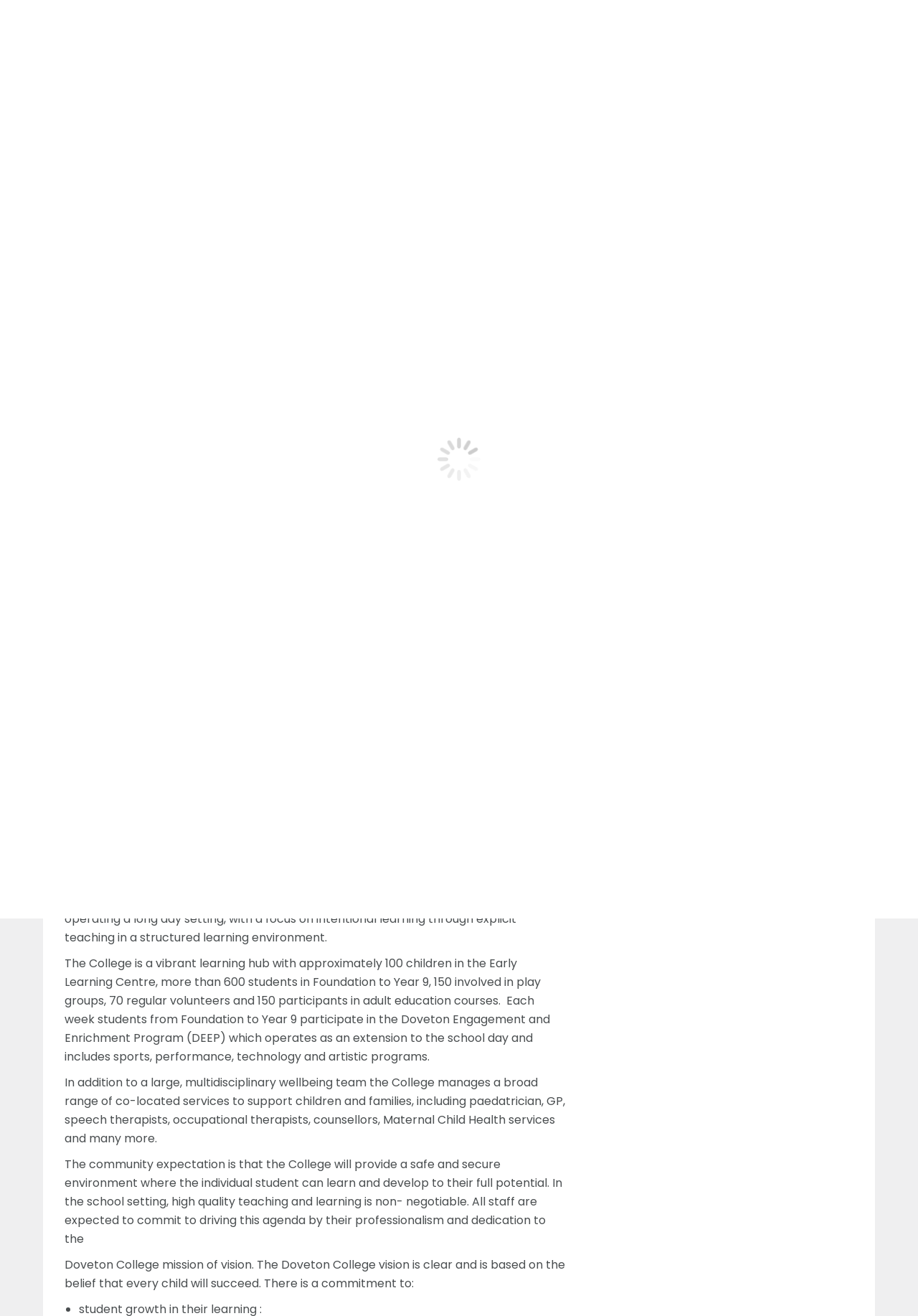Mark the bounding box of the element that matches the following description: "parent_node: ORGANISATION".

[0.653, 0.242, 0.678, 0.26]